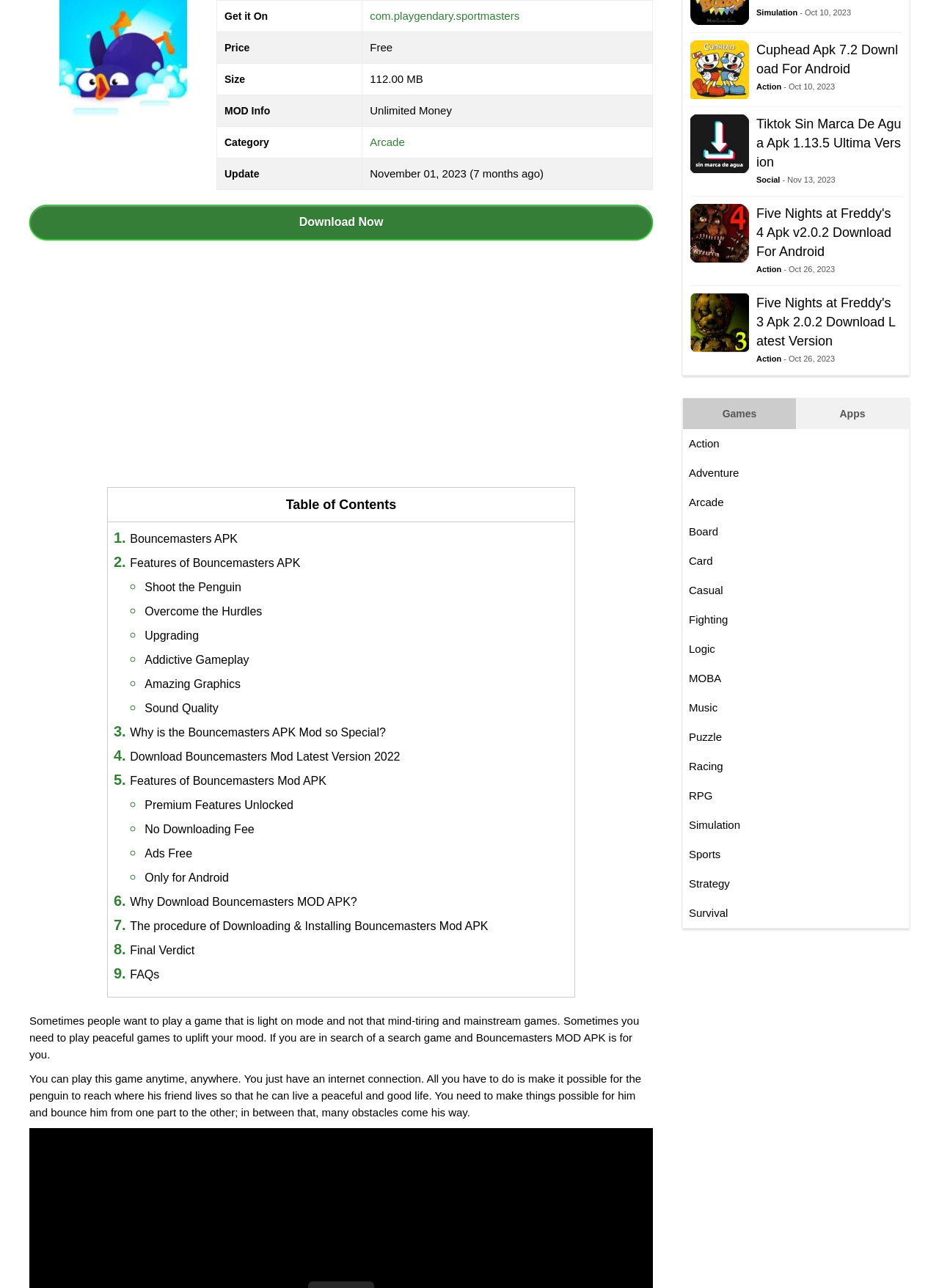Identify the bounding box of the HTML element described as: "Features of Bouncemasters APK".

[0.138, 0.432, 0.32, 0.442]